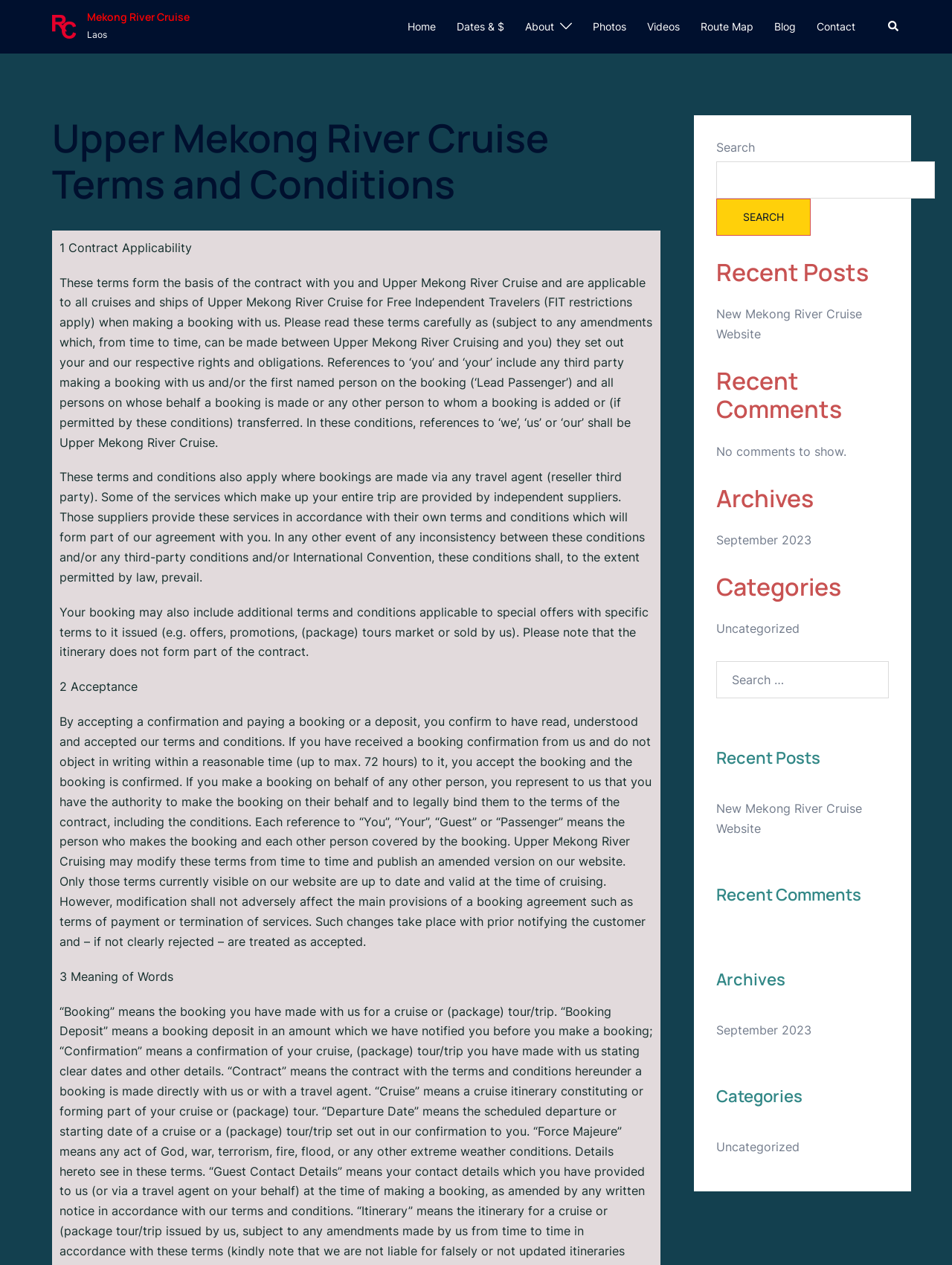Please answer the following question using a single word or phrase: 
What is the name of the cruise company?

Upper Mekong River Cruise